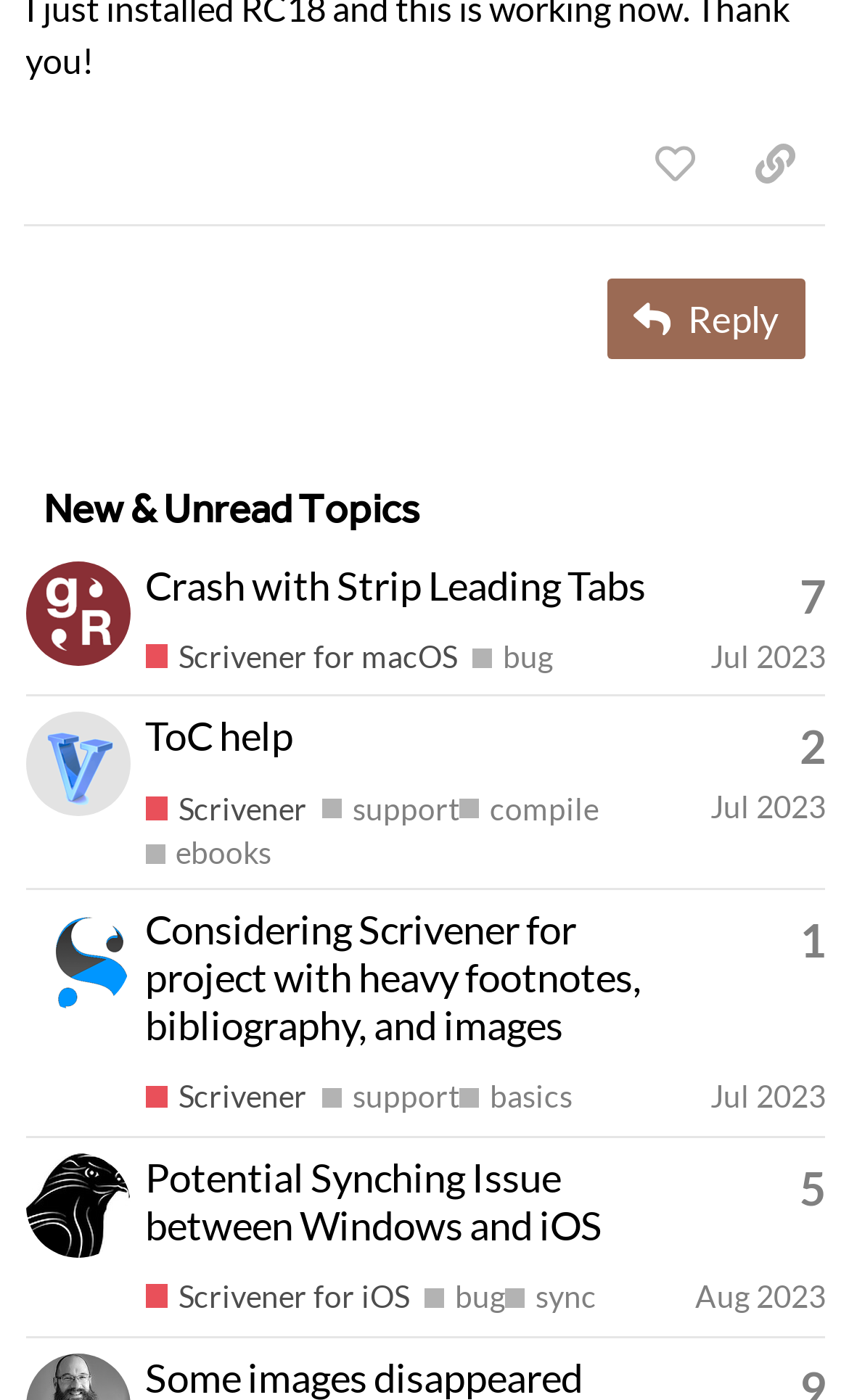Carefully observe the image and respond to the question with a detailed answer:
What is the tag of the topic 'Potential Synching Issue between Windows and iOS'?

I found the topic 'Potential Synching Issue between Windows and iOS' by looking at the gridcell elements. The fourth gridcell has a list element 'Tags' with a link element 'sync'. Therefore, one of the tags of the topic is 'sync'.